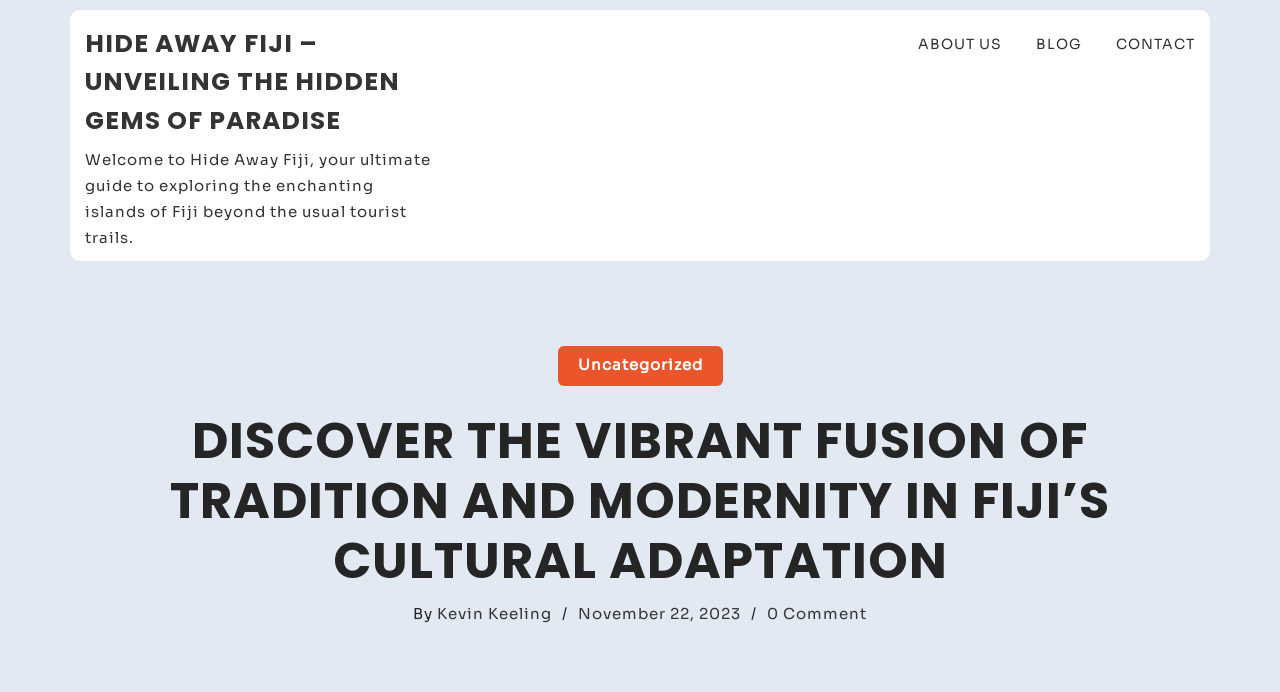Find the bounding box coordinates of the area that needs to be clicked in order to achieve the following instruction: "view product overview". The coordinates should be specified as four float numbers between 0 and 1, i.e., [left, top, right, bottom].

None